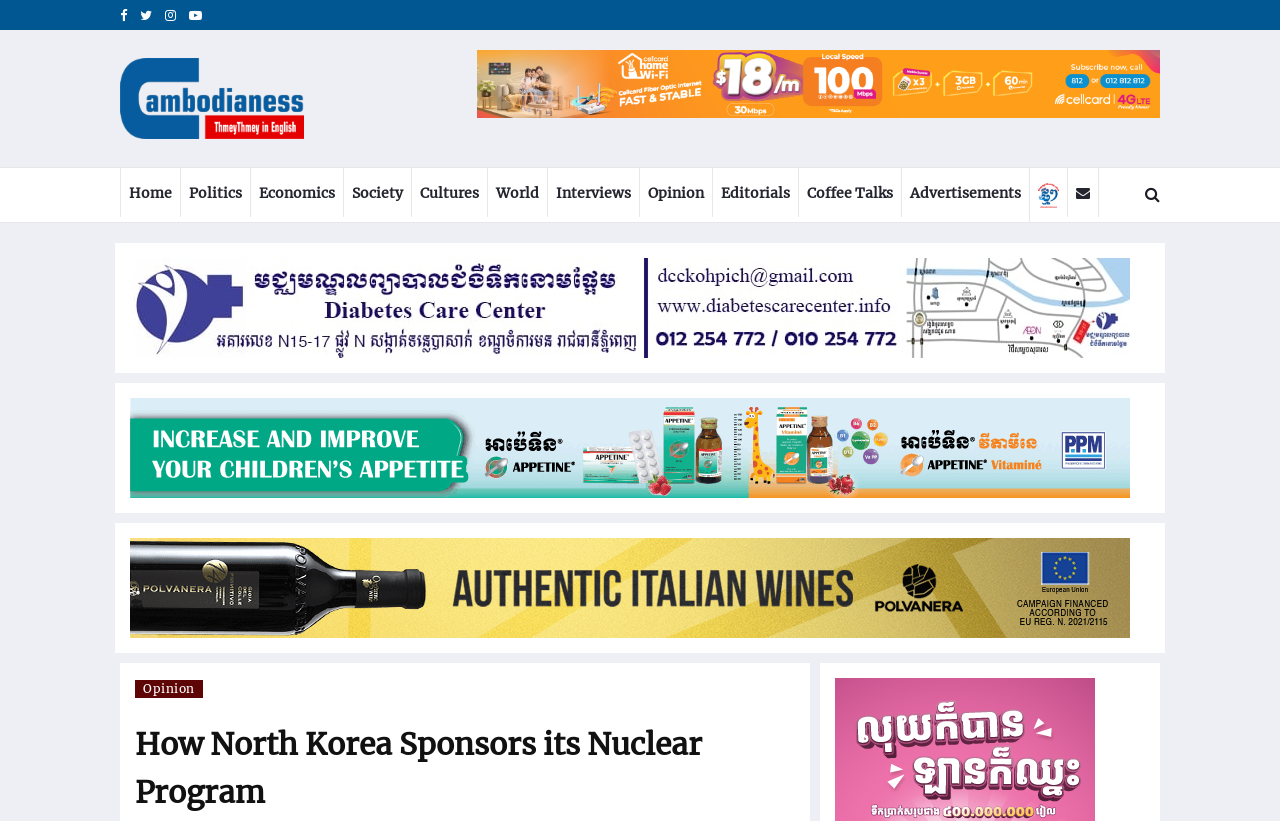Illustrate the webpage thoroughly, mentioning all important details.

The webpage is about North Korea's nuclear program, with a focus on how it sponsors its nuclear program. At the top left corner, there are four social media links represented by icons. Below these icons, there is a horizontal navigation menu with 12 links, including "Home", "Politics", "Economics", "Society", "Cultures", "World", "Interviews", "Opinion", "Editorials", "Coffee Talks", "Advertisements", and "ThmeyThmey". 

To the right of the navigation menu, there is a prominent link with no text. Below this link, there is a large section that takes up most of the page, which is likely the main content of the article. 

At the top right corner, there is a search icon and a link to the "Home" page. Below these elements, there are three more links with no text. 

At the bottom of the page, there is another "Opinion" link, which is likely a section or category of the webpage.